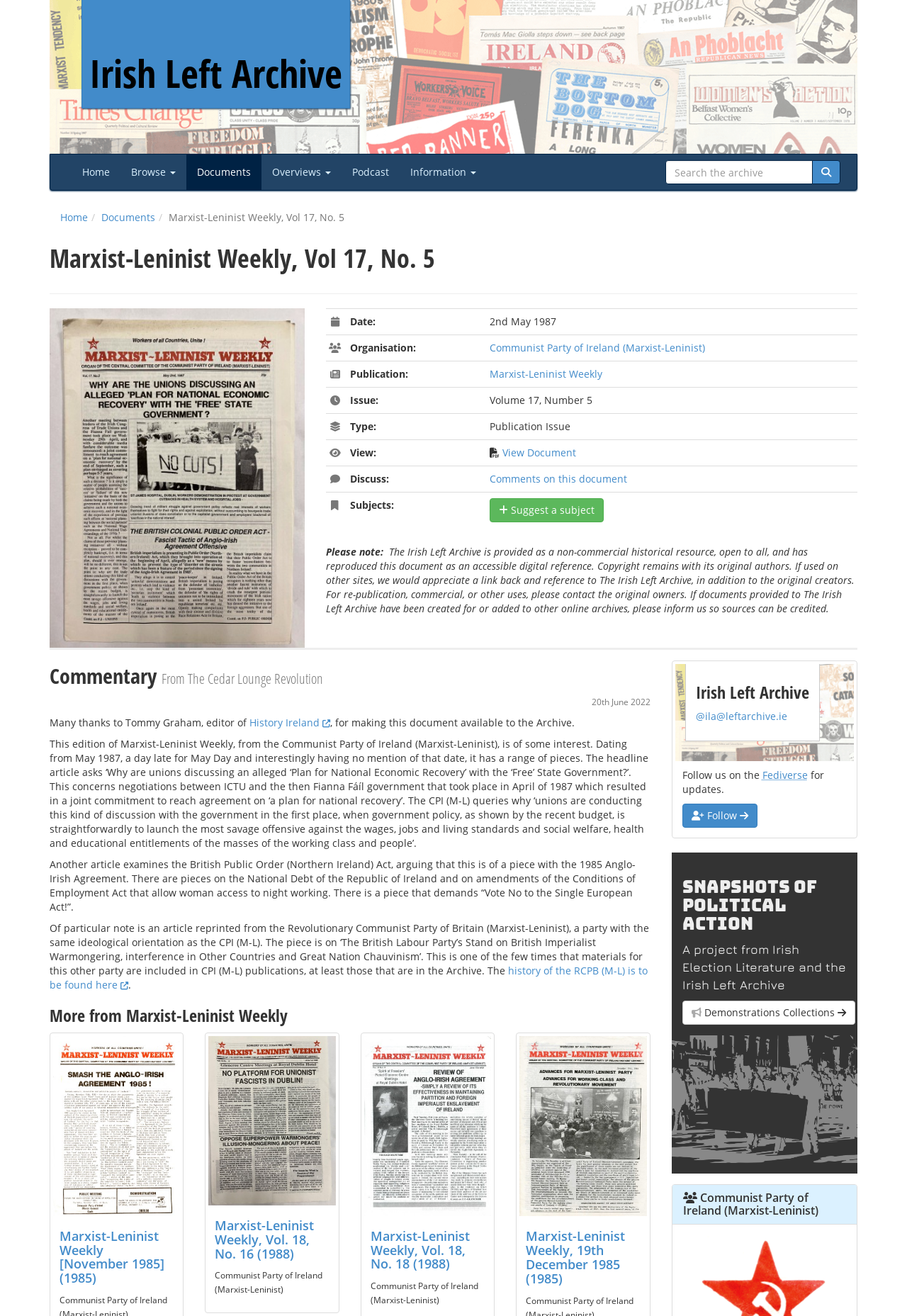Provide the bounding box coordinates for the UI element that is described by this text: "Marxist-Leninist Weekly". The coordinates should be in the form of four float numbers between 0 and 1: [left, top, right, bottom].

[0.539, 0.279, 0.664, 0.289]